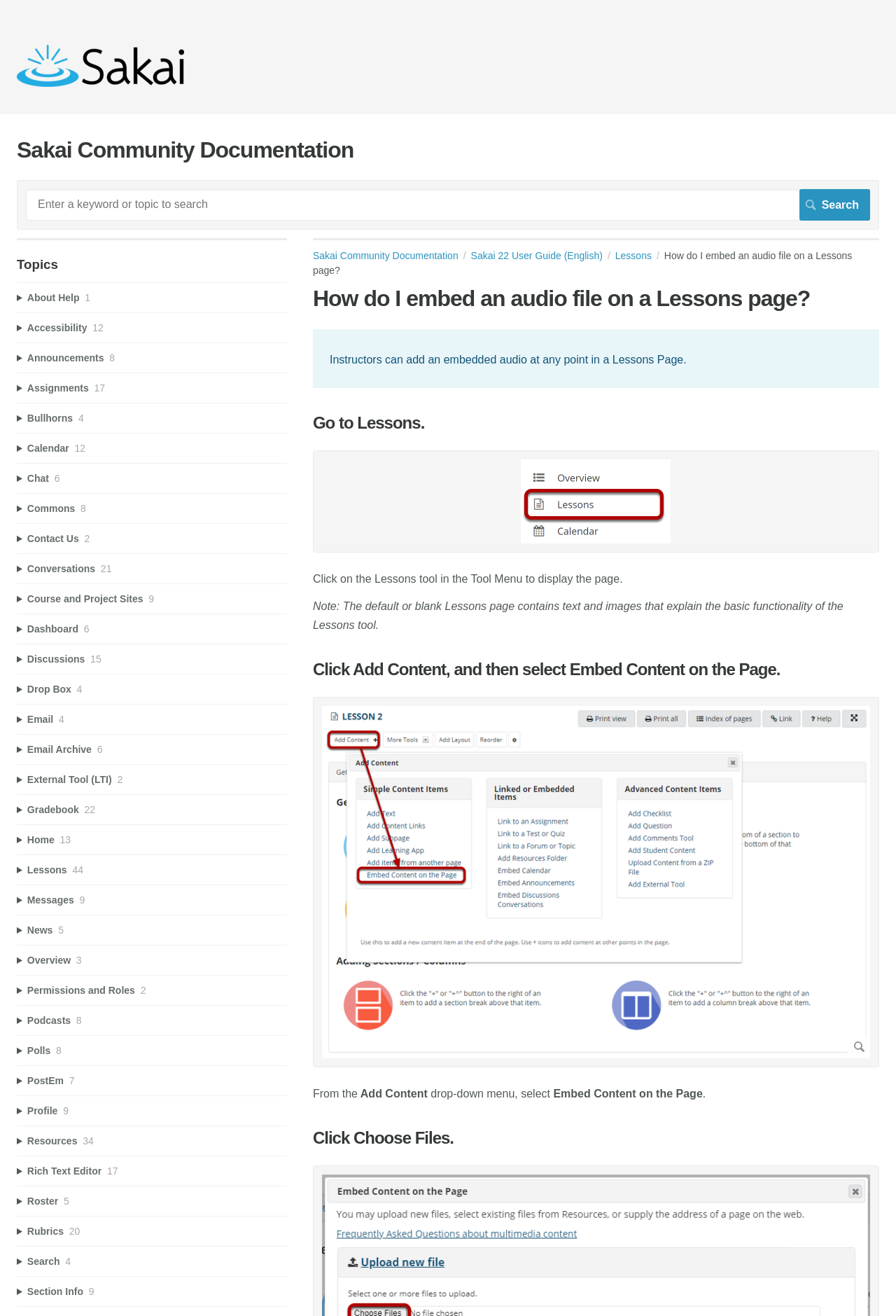Respond to the question below with a single word or phrase:
Where is the 'Lessons' tool located?

In the Tool Menu